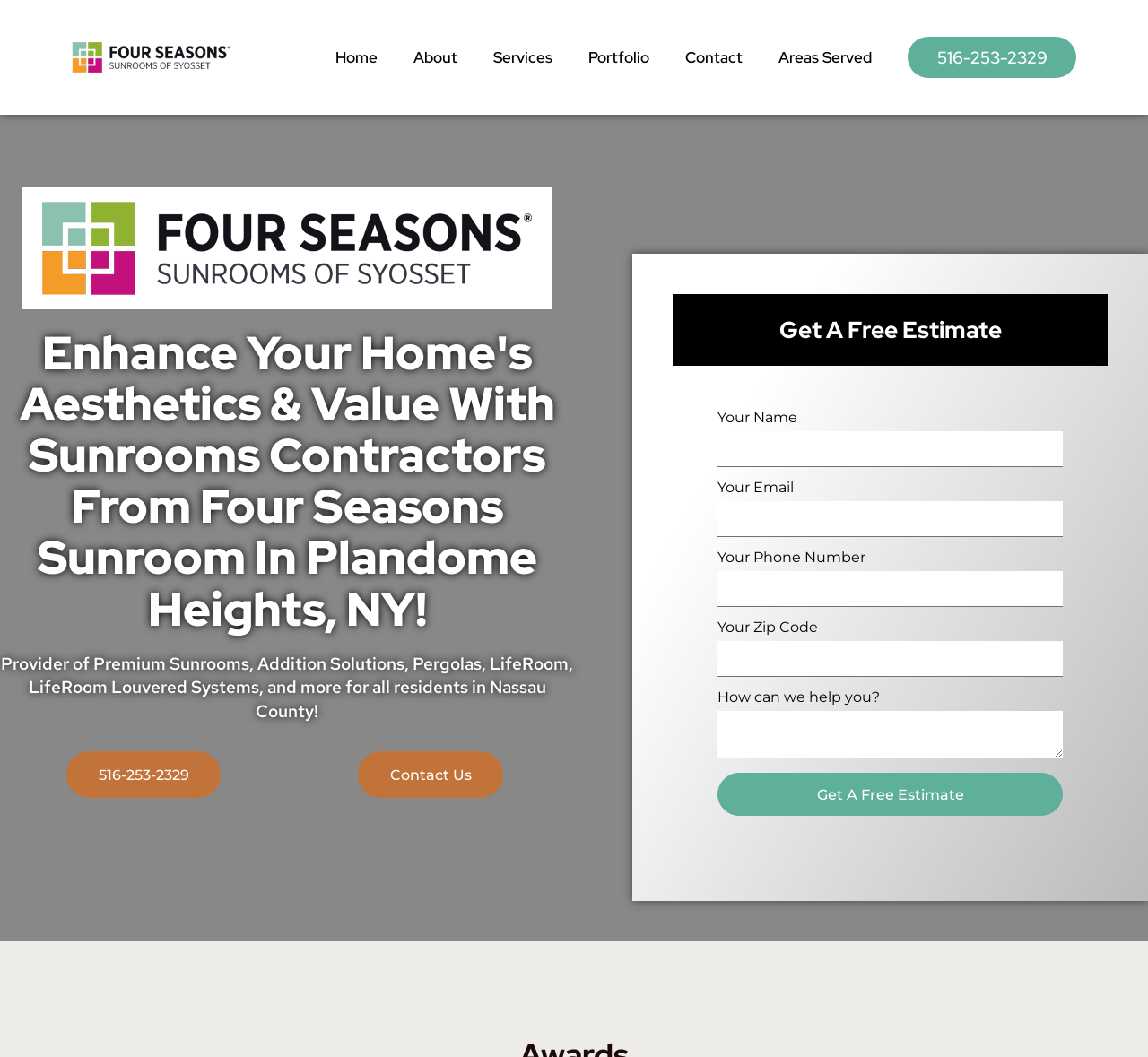Find the bounding box coordinates of the clickable area required to complete the following action: "Learn more about manual driving lessons".

None